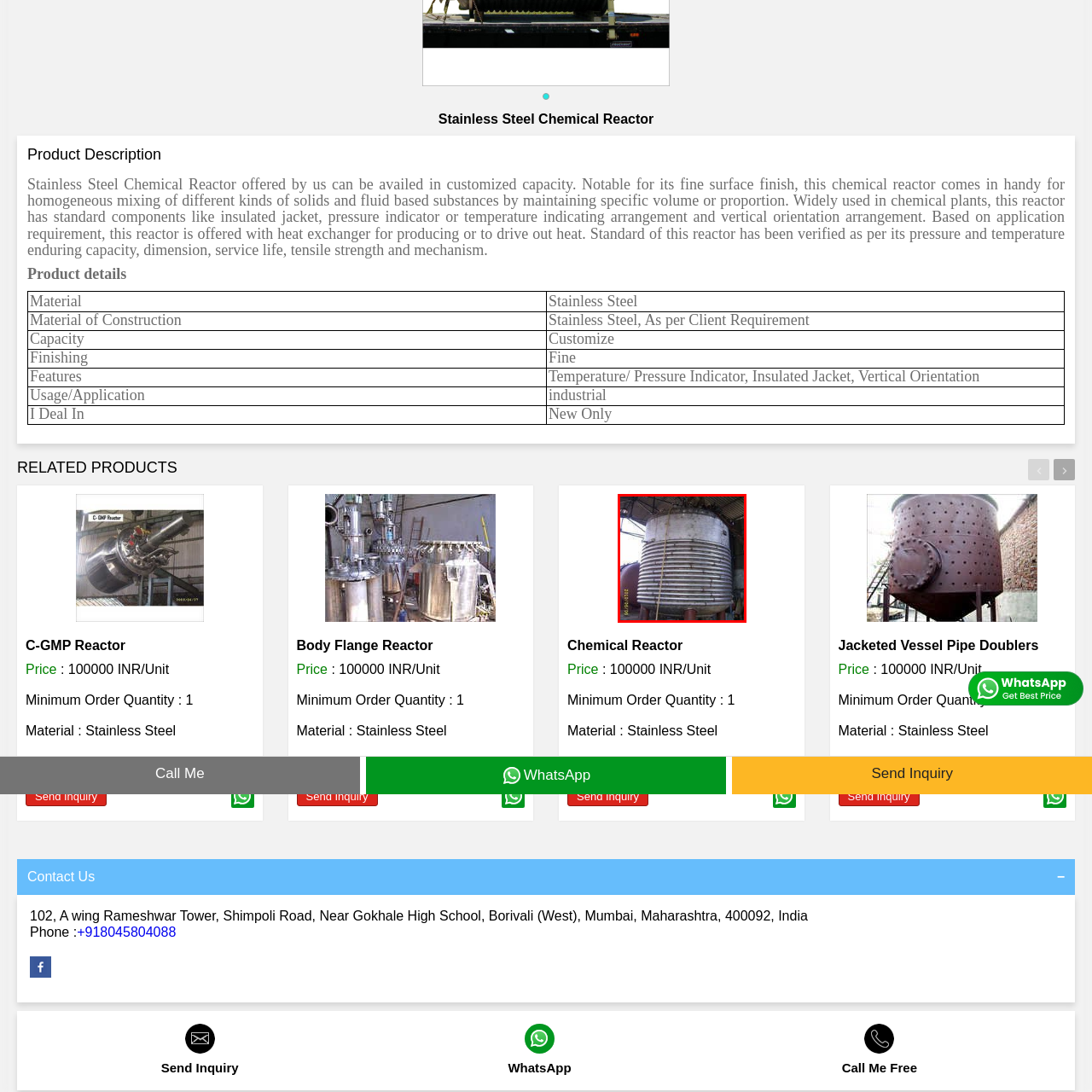What is the purpose of the horizontal ribbing?
Please focus on the image surrounded by the red bounding box and provide a one-word or phrase answer based on the image.

Durability and efficiency